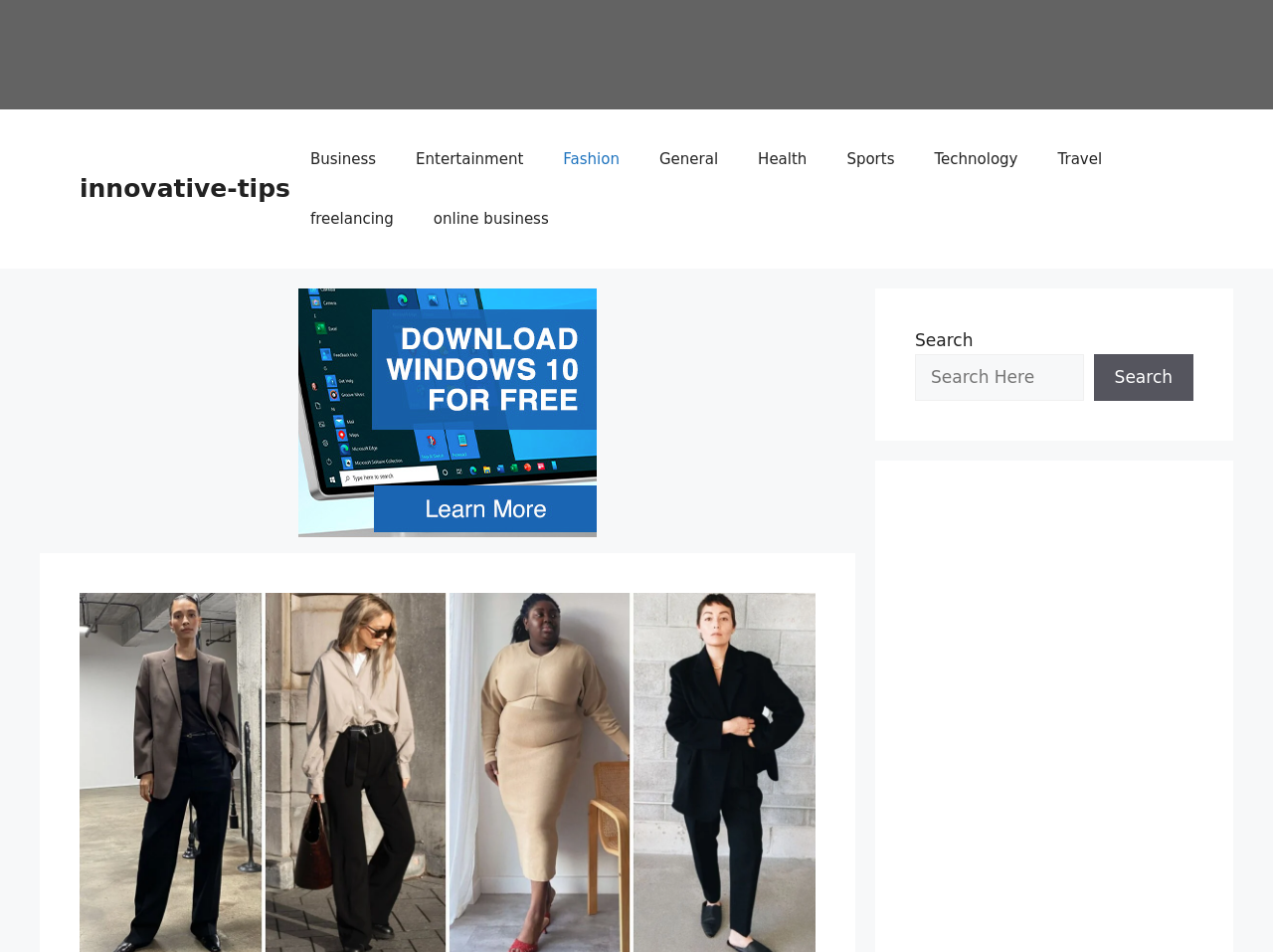Please answer the following question using a single word or phrase: 
What is the purpose of the complementary section?

Unknown